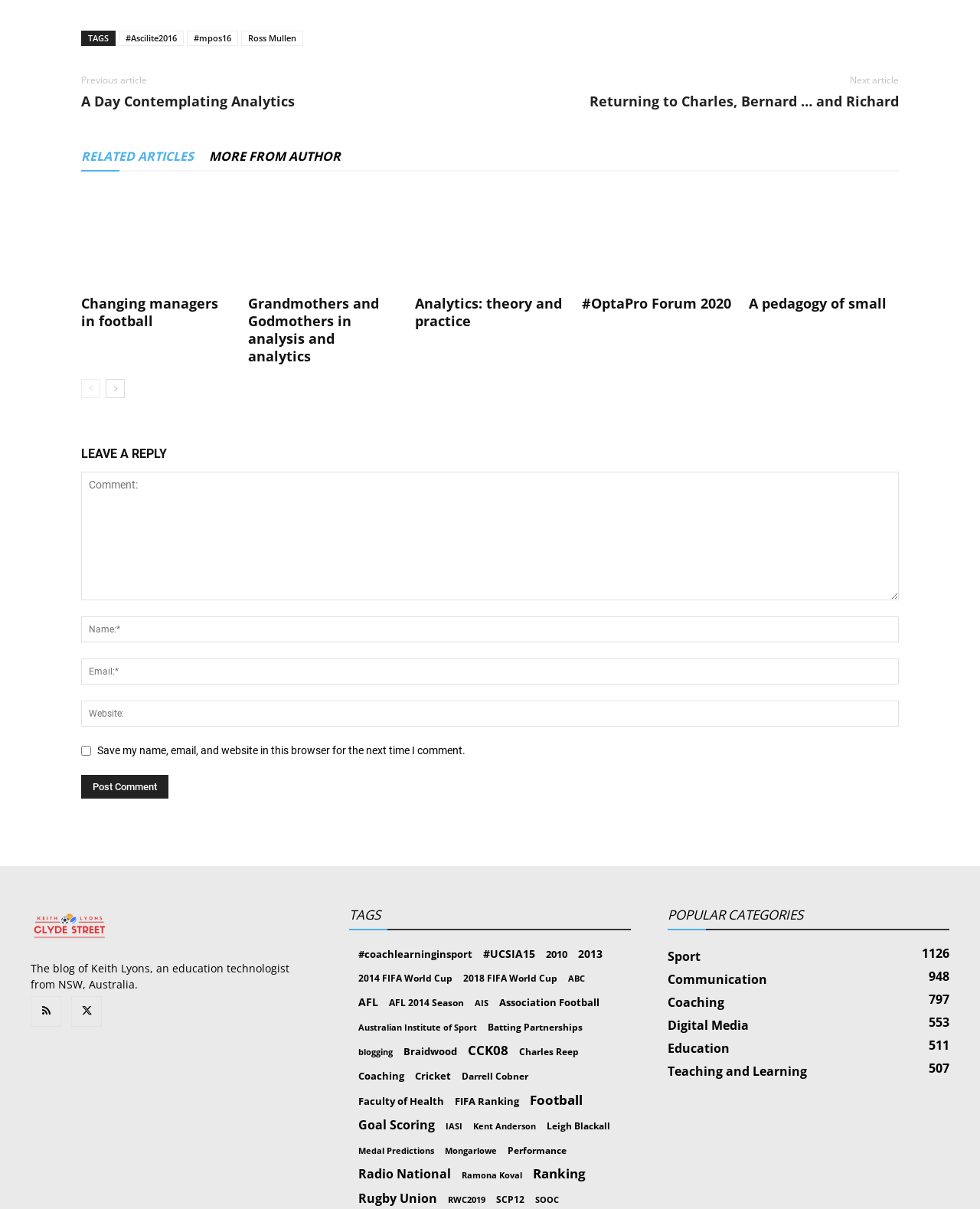Find the bounding box coordinates for the element described here: "title="#OptaPro Forum 2020"".

[0.594, 0.154, 0.747, 0.24]